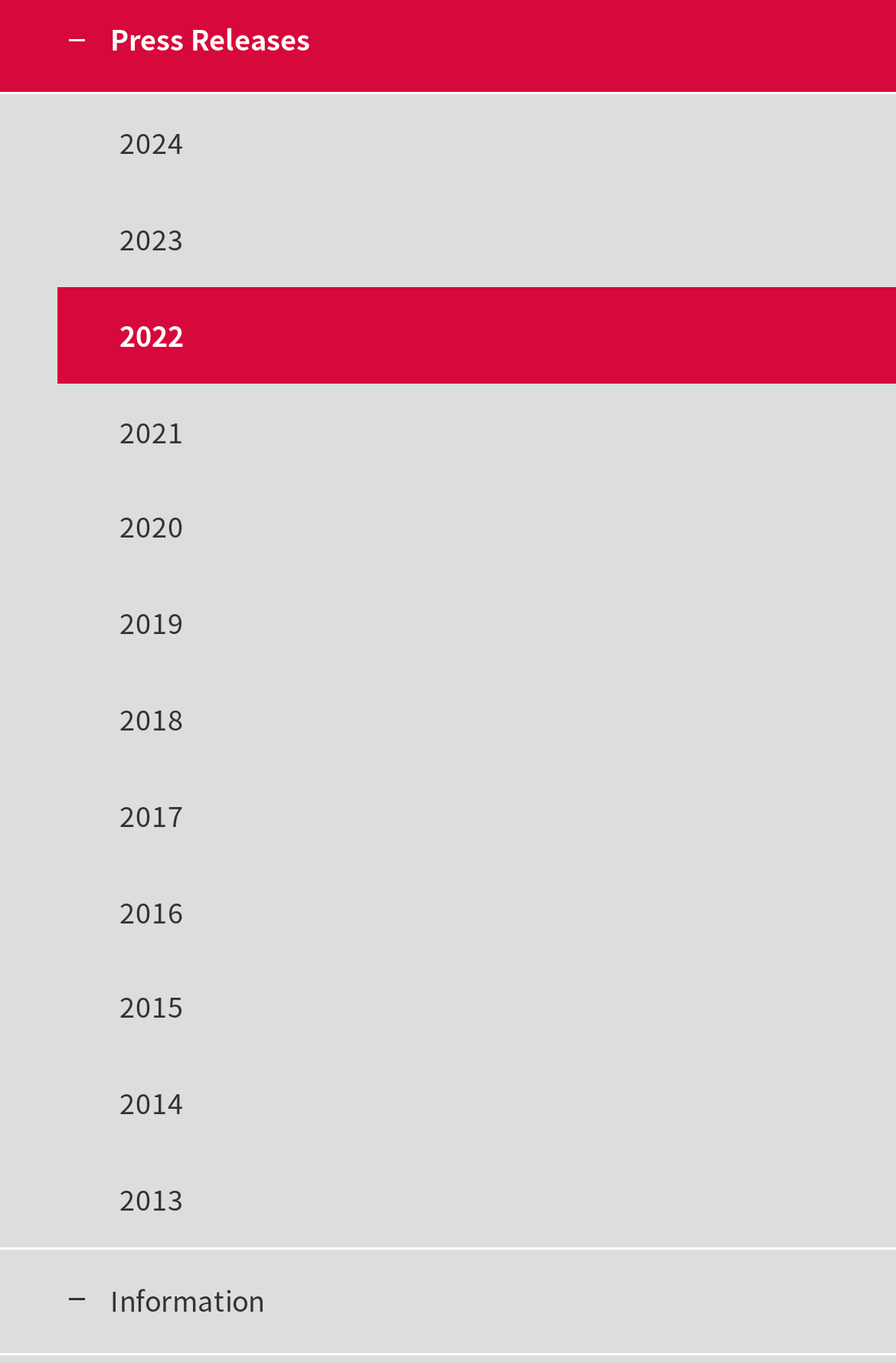Could you specify the bounding box coordinates for the clickable section to complete the following instruction: "View information"?

[0.0, 0.917, 1.0, 0.994]